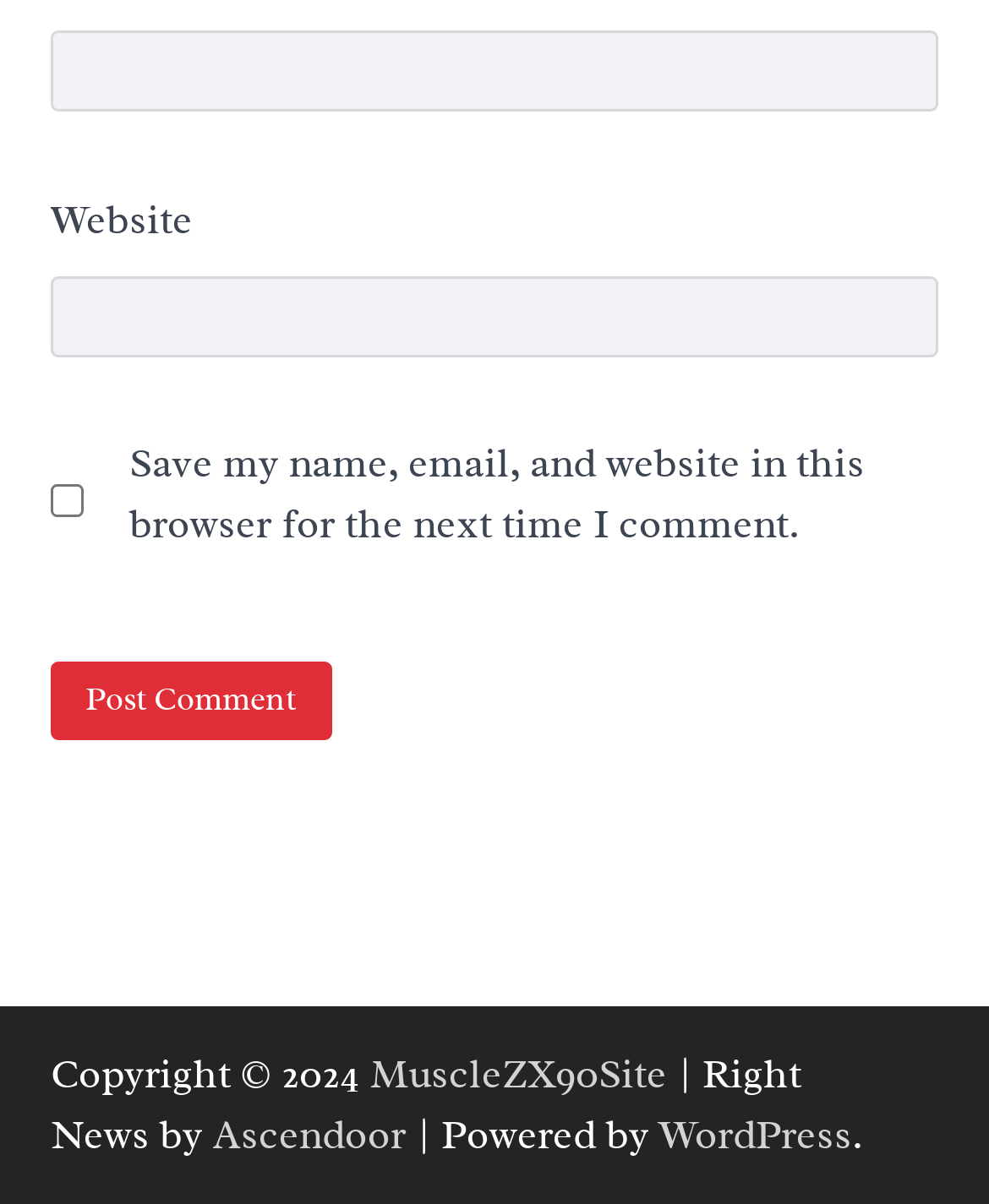Find the bounding box coordinates for the element described here: "WordPress".

[0.667, 0.921, 0.862, 0.964]